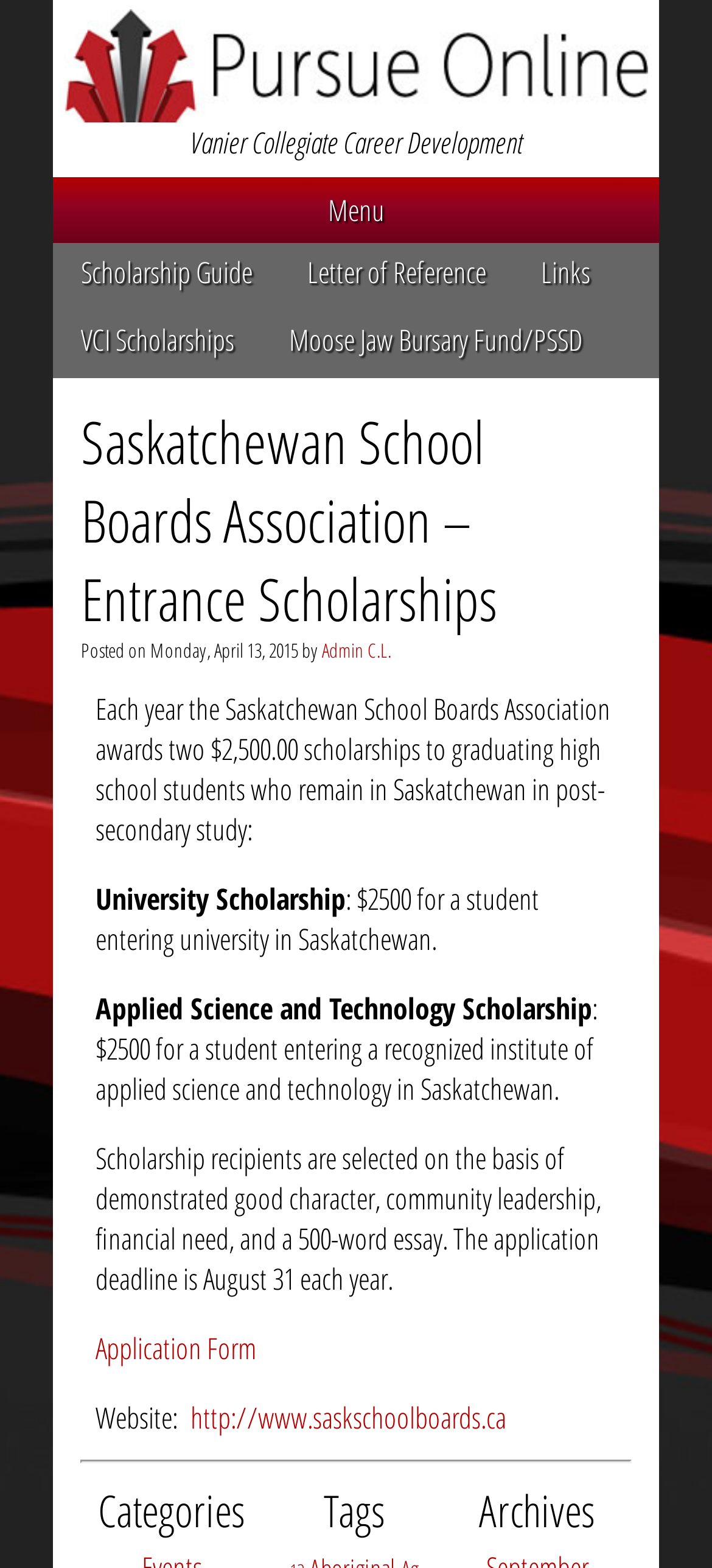How many scholarships are awarded each year?
Answer the question with as much detail as you can, using the image as a reference.

According to the webpage, the Saskatchewan School Boards Association awards two $2,500.00 scholarships to graduating high school students who remain in Saskatchewan in post-secondary study.